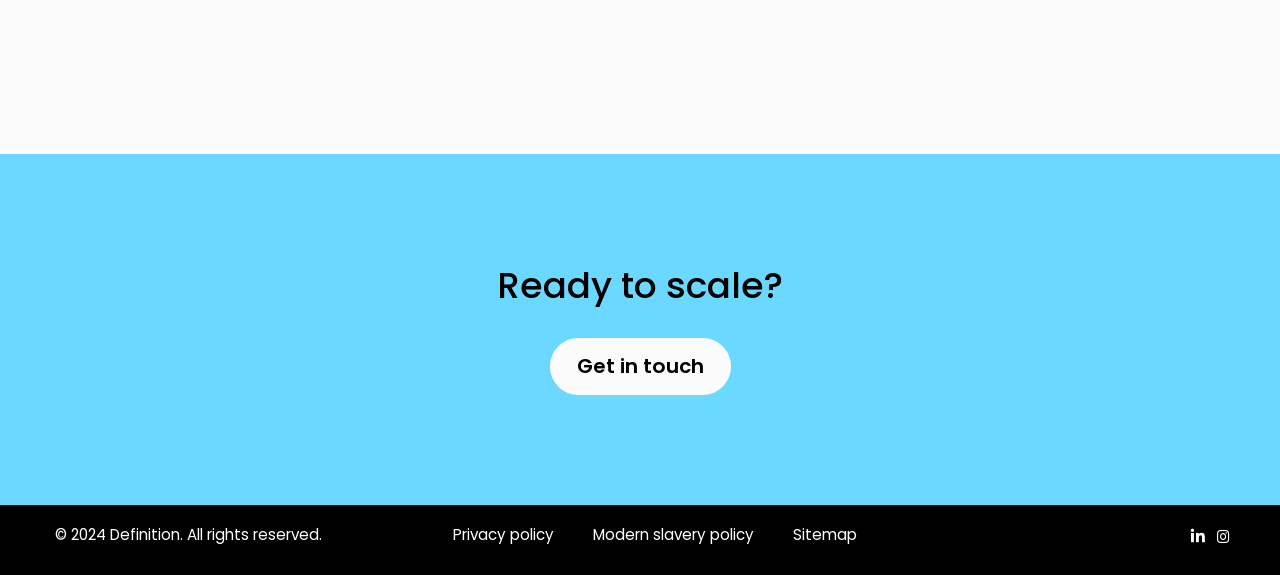Utilize the details in the image to thoroughly answer the following question: What is the copyright year?

I found the copyright year by looking at the StaticText element '© 2024 Definition. All rights reserved.' at the bottom of the page.